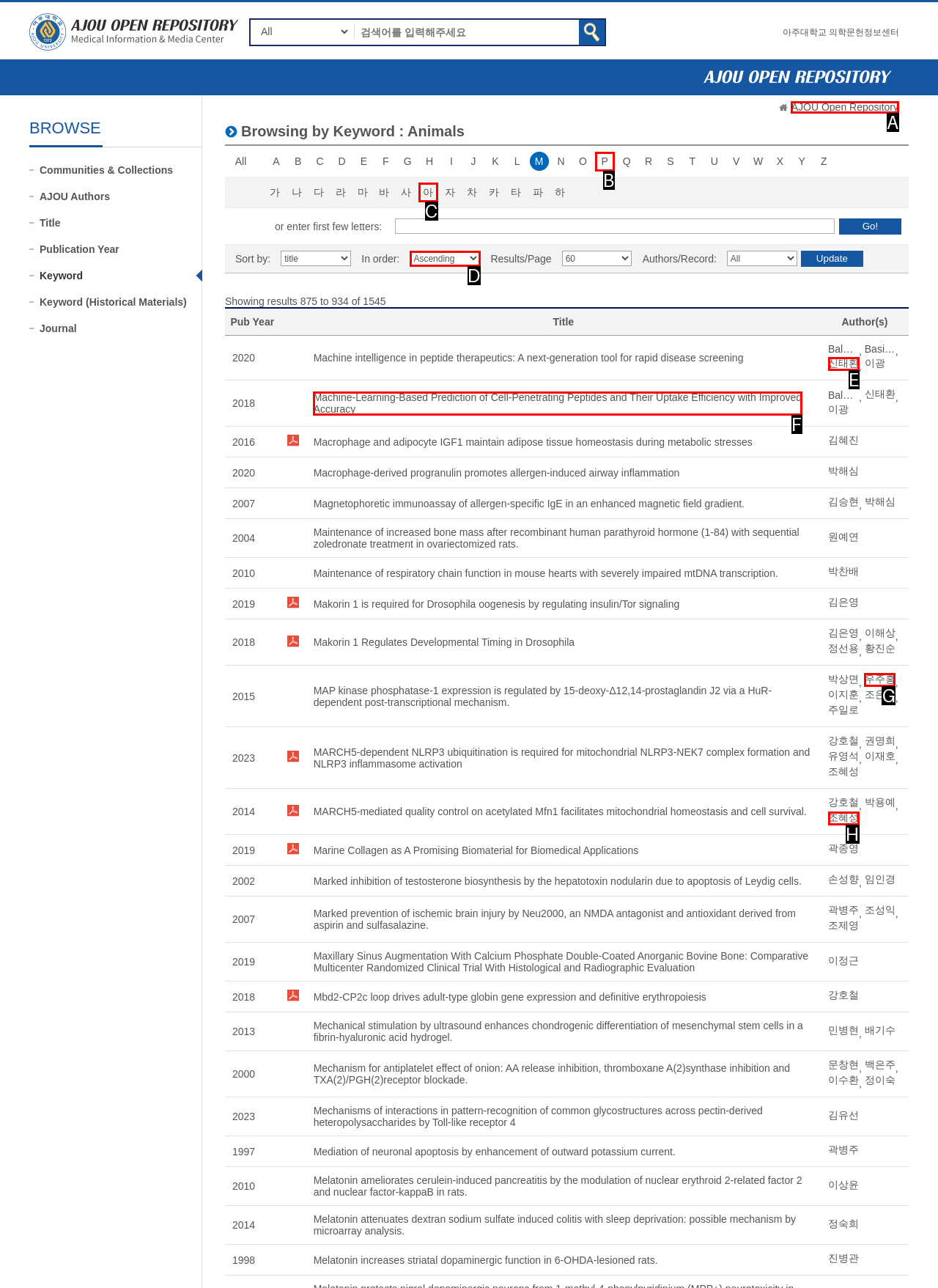Given the description: 신태환, identify the matching HTML element. Provide the letter of the correct option.

E